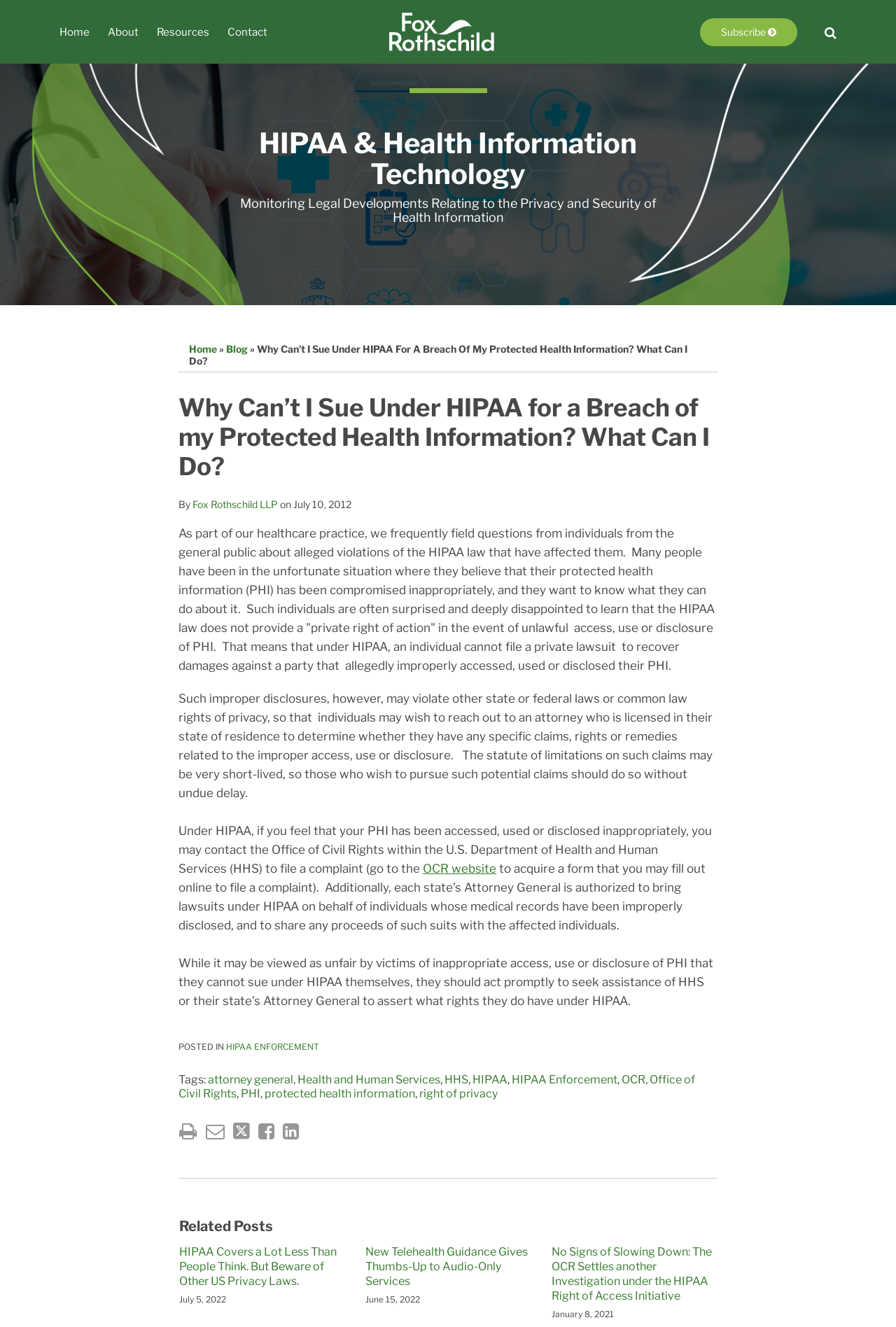Identify the webpage's primary heading and generate its text.

HIPAA & Health Information Technology